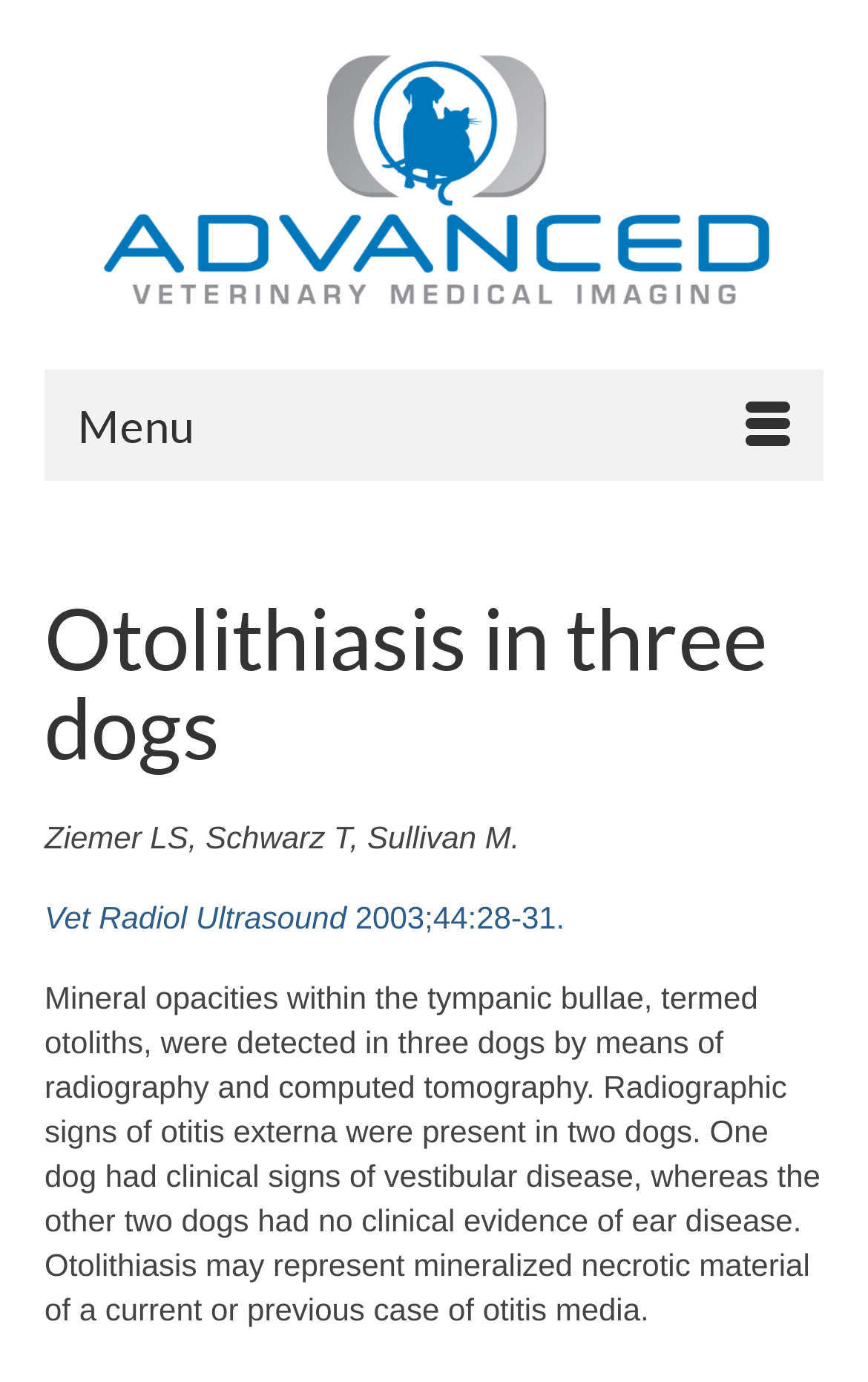What is the name of the medical imaging facility?
Please respond to the question with as much detail as possible.

The name of the medical imaging facility can be found at the top of the webpage, where it says 'Advanced Veterinary Medical Imaging' in a link format.